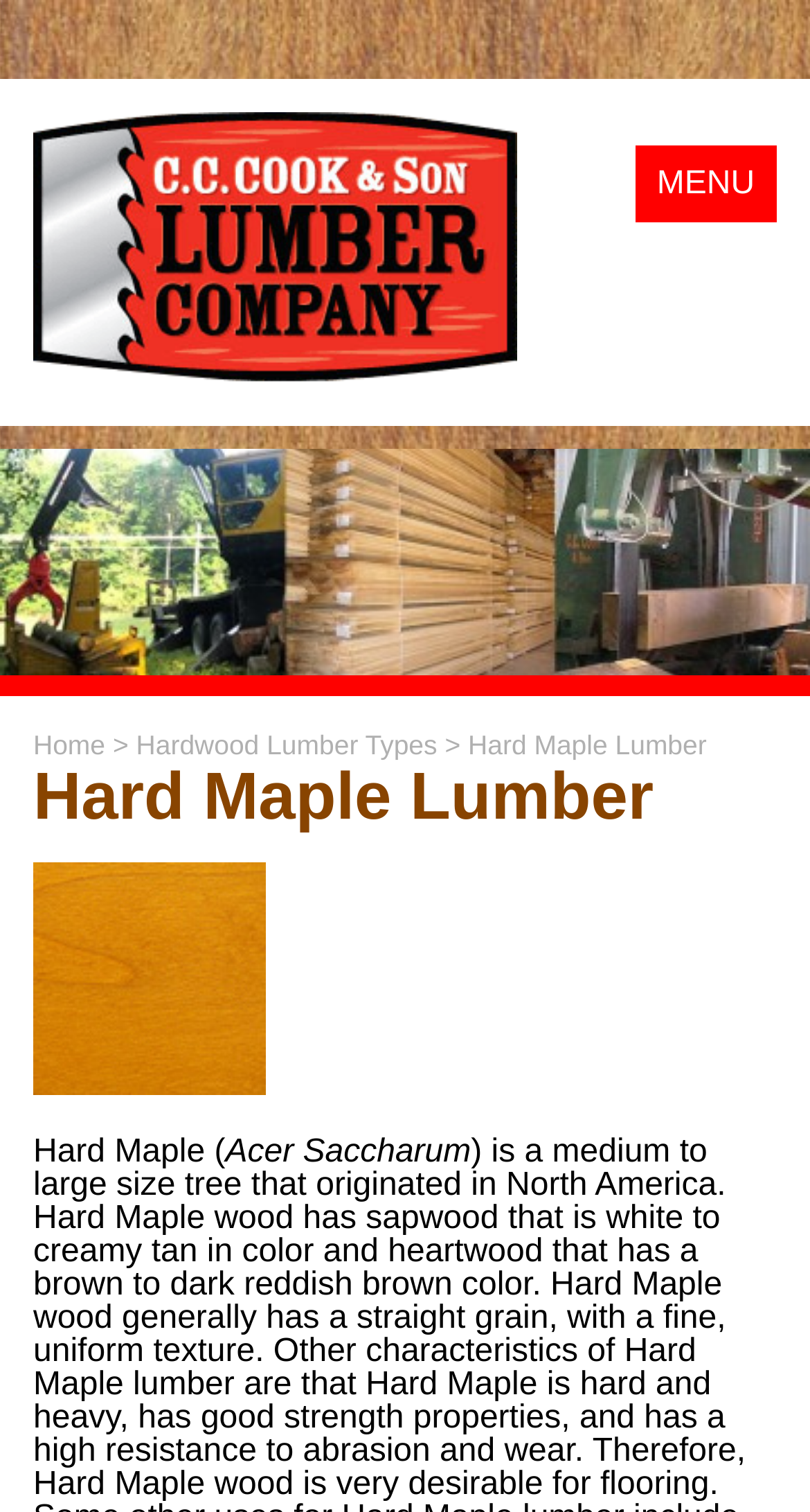Bounding box coordinates are specified in the format (top-left x, top-left y, bottom-right x, bottom-right y). All values are floating point numbers bounded between 0 and 1. Please provide the bounding box coordinate of the region this sentence describes: Hardwood Lumber Types

[0.168, 0.482, 0.54, 0.502]